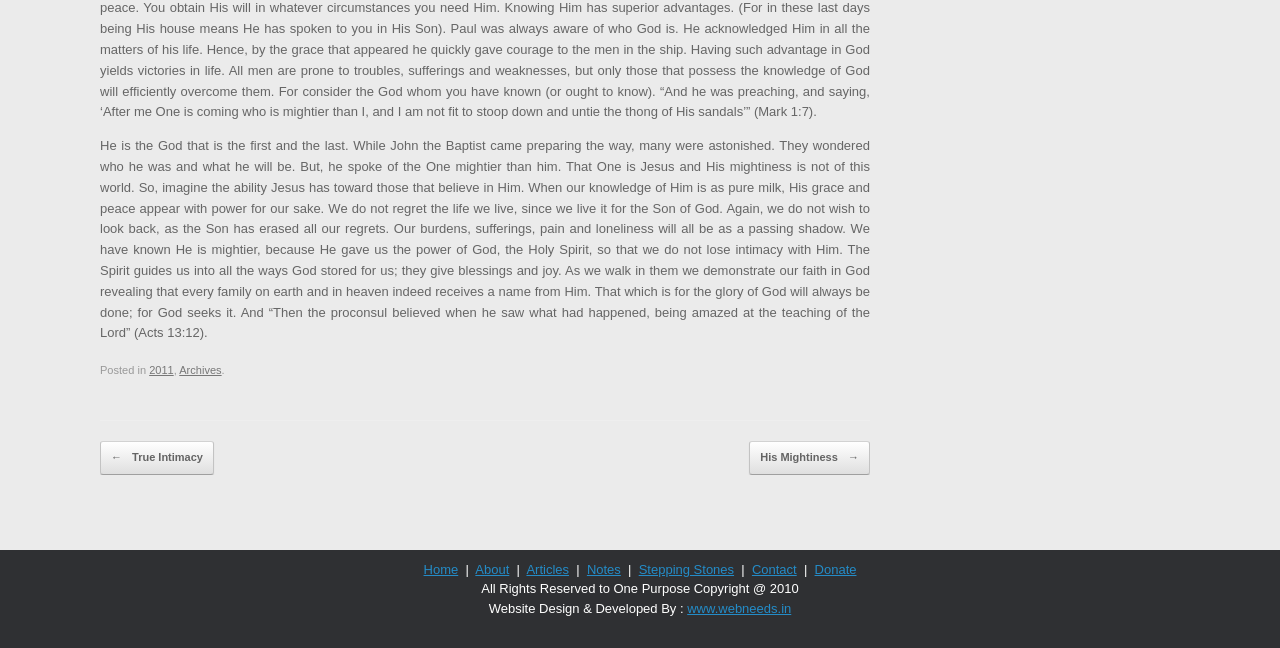What is the copyright year?
Examine the image closely and answer the question with as much detail as possible.

The copyright information at the bottom of the page states 'All Rights Reserved to One Purpose Copyright @ 2010', indicating that the copyright year is 2010.